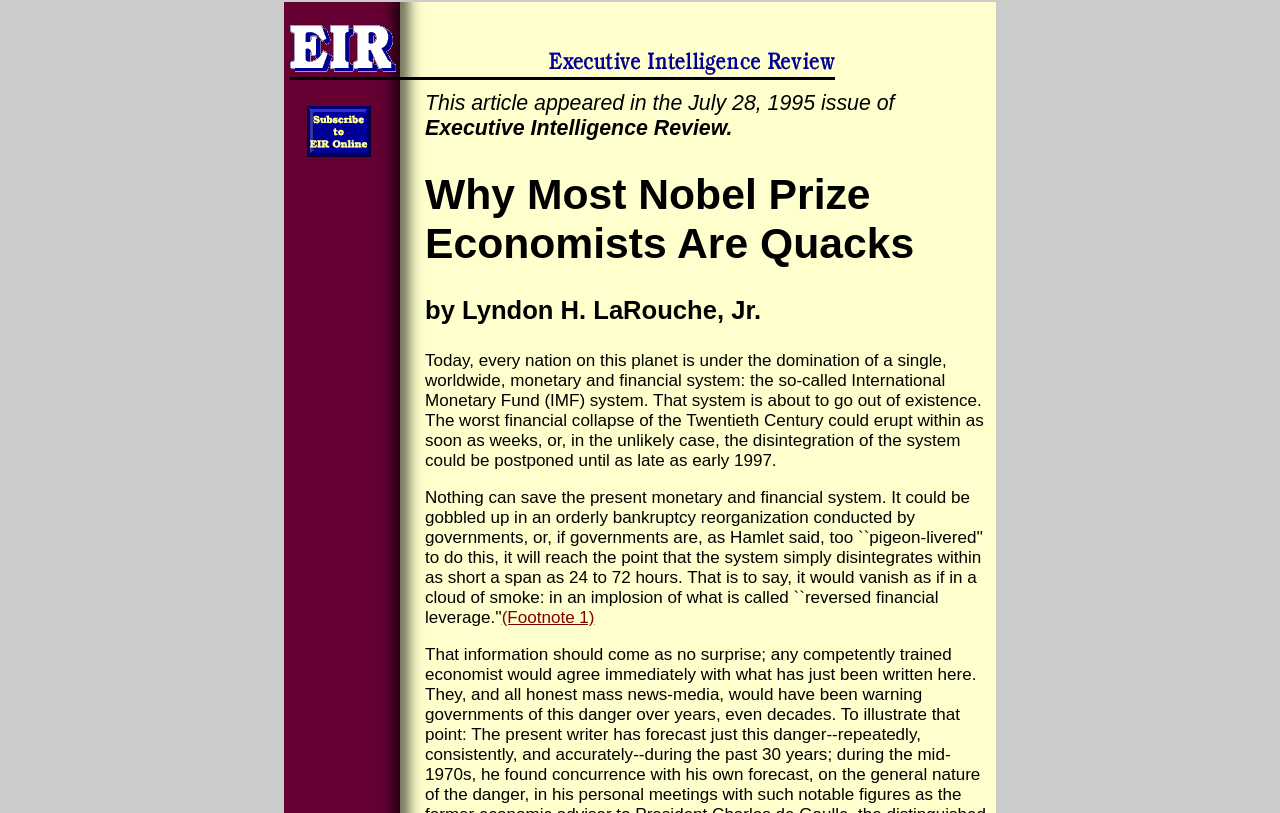Describe every aspect of the webpage in a detailed manner.

The webpage appears to be an article titled "Why Most Nobel Prize Economists Are Quacks" by Lyndon H. LaRouche, Jr., dated July 4, 1995. At the top of the page, there are two links: "Back to home page" and "Subscribe to EIR Online", with the latter accompanied by a small image. 

Below these links, there is a brief description stating that the article originally appeared in the July 28, 1995 issue of Executive Intelligence Review. The title of the article is prominently displayed in a heading, followed by the author's name in a smaller heading.

The main content of the article begins with a paragraph discussing the International Monetary Fund (IMF) system and its potential collapse. The text is dense and spans most of the page's width. There is a footnote link, labeled "(Footnote 1)", located near the bottom of the page.